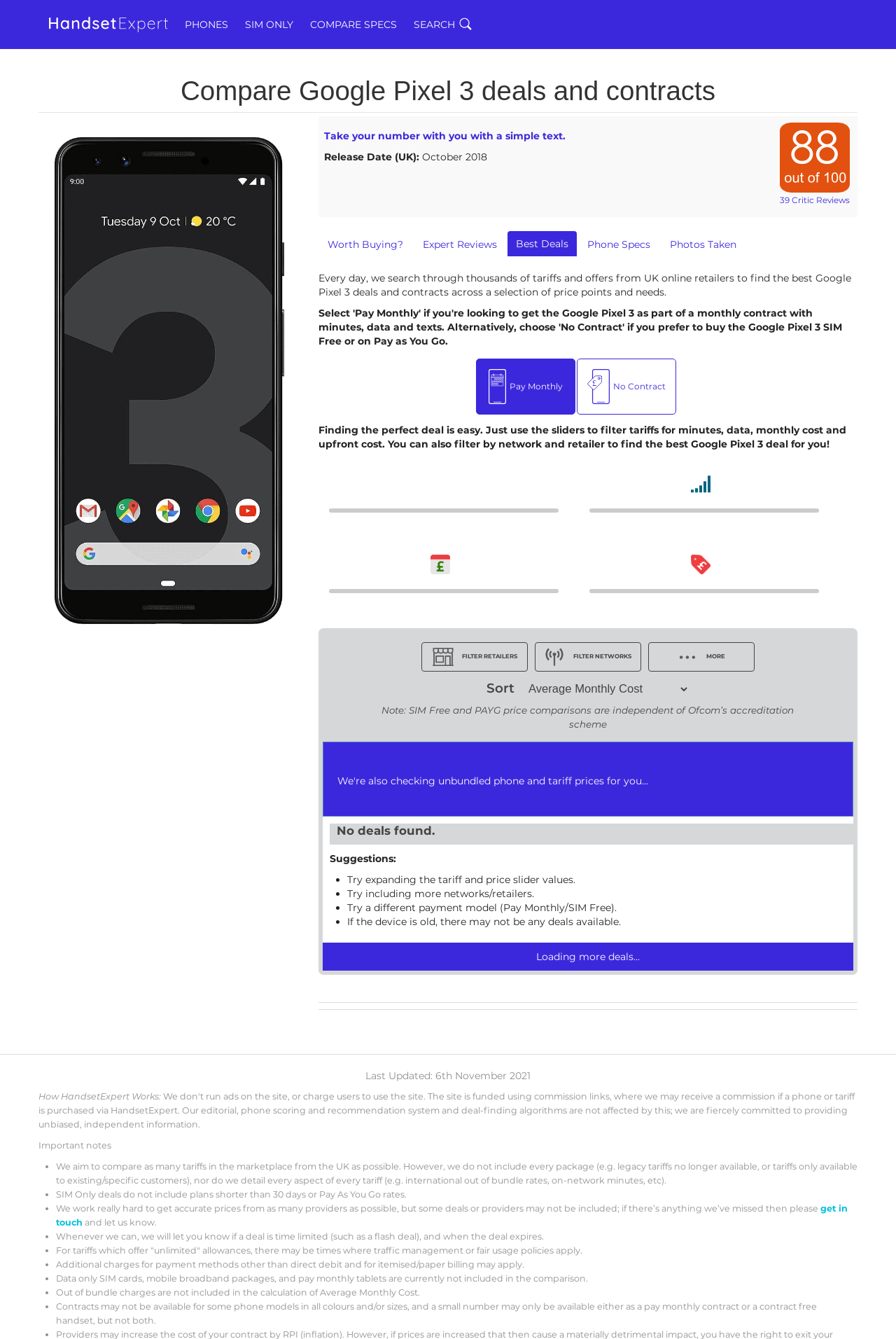Give a concise answer using only one word or phrase for this question:
What is the release date of the Google Pixel 3 in the UK?

October 2018